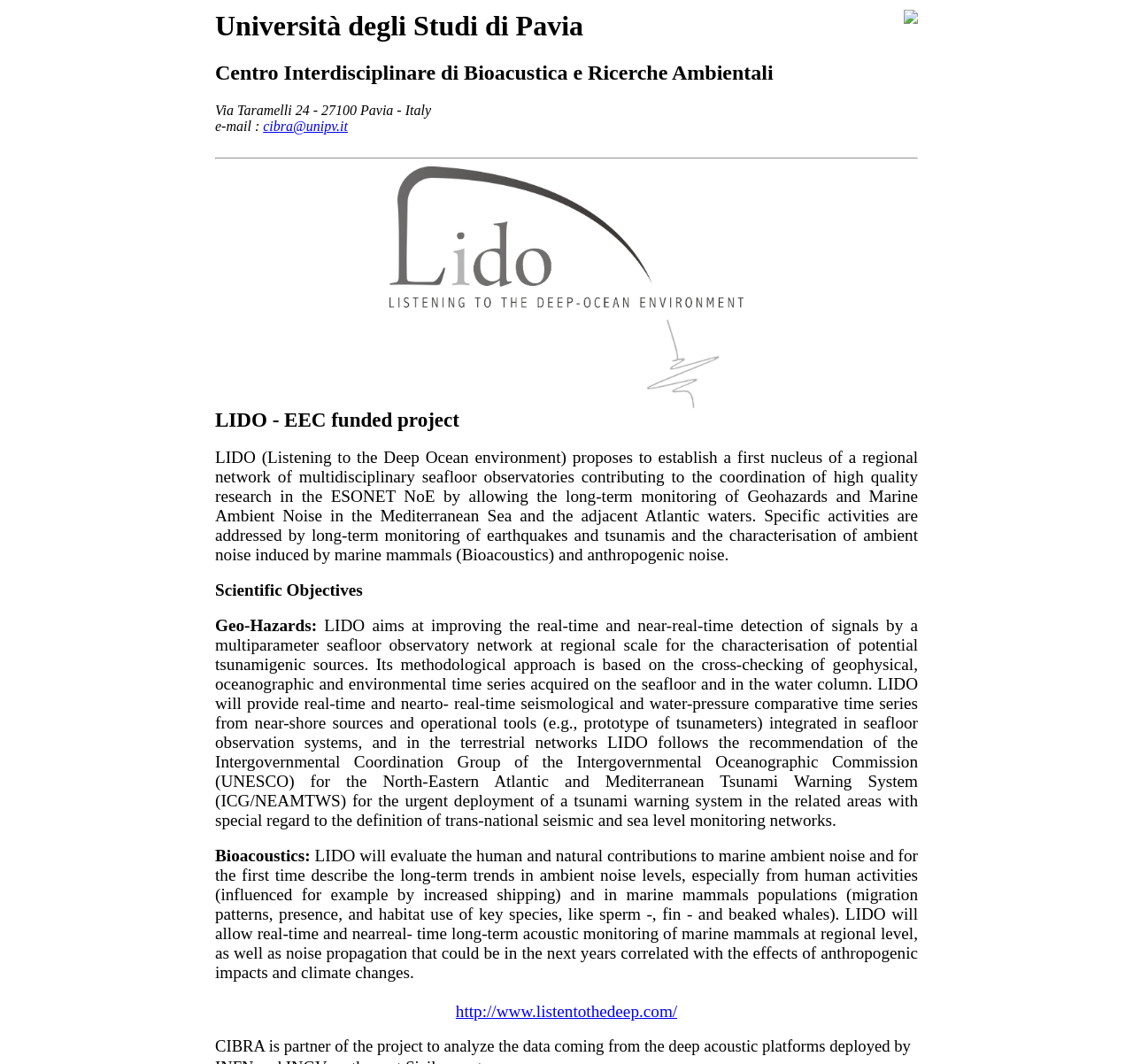Provide an in-depth caption for the contents of the webpage.

The webpage is about CIBRA, a research center focused on bioacoustics, and it appears to be a project page for LIDO, a European-funded project. At the top of the page, there is a university logo and a heading that reads "Università degli Studi di Pavia" and "Centro Interdisciplinare di Bioacustica e Ricerche Ambientali". Below this, there is a group of elements containing the address and email of the center.

On the left side of the page, there is a section dedicated to LIDO, which includes a logo, a brief description of the project, and its scientific objectives. The project description explains that LIDO aims to establish a network of seafloor observatories to monitor geohazards and marine ambient noise in the Mediterranean Sea and adjacent Atlantic waters.

Below the project description, there are two sections outlining the scientific objectives of LIDO, one focused on geo-hazards and the other on bioacoustics. The geo-hazards section explains that LIDO aims to improve the detection of tsunamigenic sources through a multiparameter seafloor observatory network. The bioacoustics section describes how LIDO will evaluate human and natural contributions to marine ambient noise and monitor marine mammals populations.

At the bottom of the page, there is a link to the LIDO website. There are two images on the page, one at the top and another in the middle, which appears to be the LIDO logo. Overall, the page provides an overview of the LIDO project and its objectives in the field of bioacoustics.